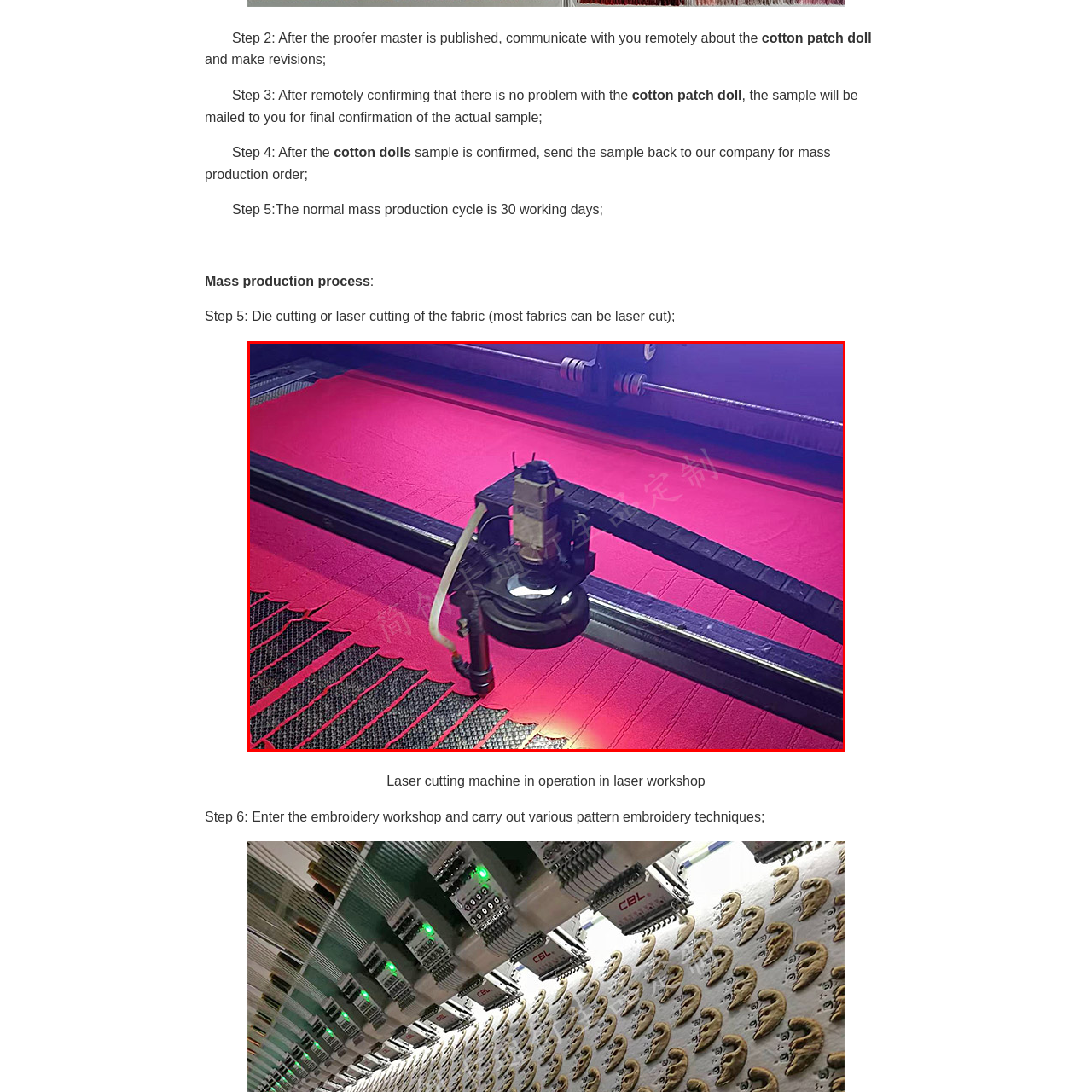Provide an in-depth description of the scene highlighted by the red boundary in the image.

This image captures a laser cutting machine in the midst of operation within a workshop setting. The machine is meticulously cutting a vibrant red fabric, which is spread out on the cutting surface. The intricate mechanism of the cutter, positioned above the fabric, features a nozzle and guiding apparatus that are integral to executing precise cuts. This process is part of the mass production cycle for cotton dolls, indicating an advanced level of automation in fabric processing. The surrounding environment suggests a well-equipped workshop dedicated to fabric manipulation, where efficiency and accuracy are paramount in creating high-quality products for subsequent manufacturing stages.